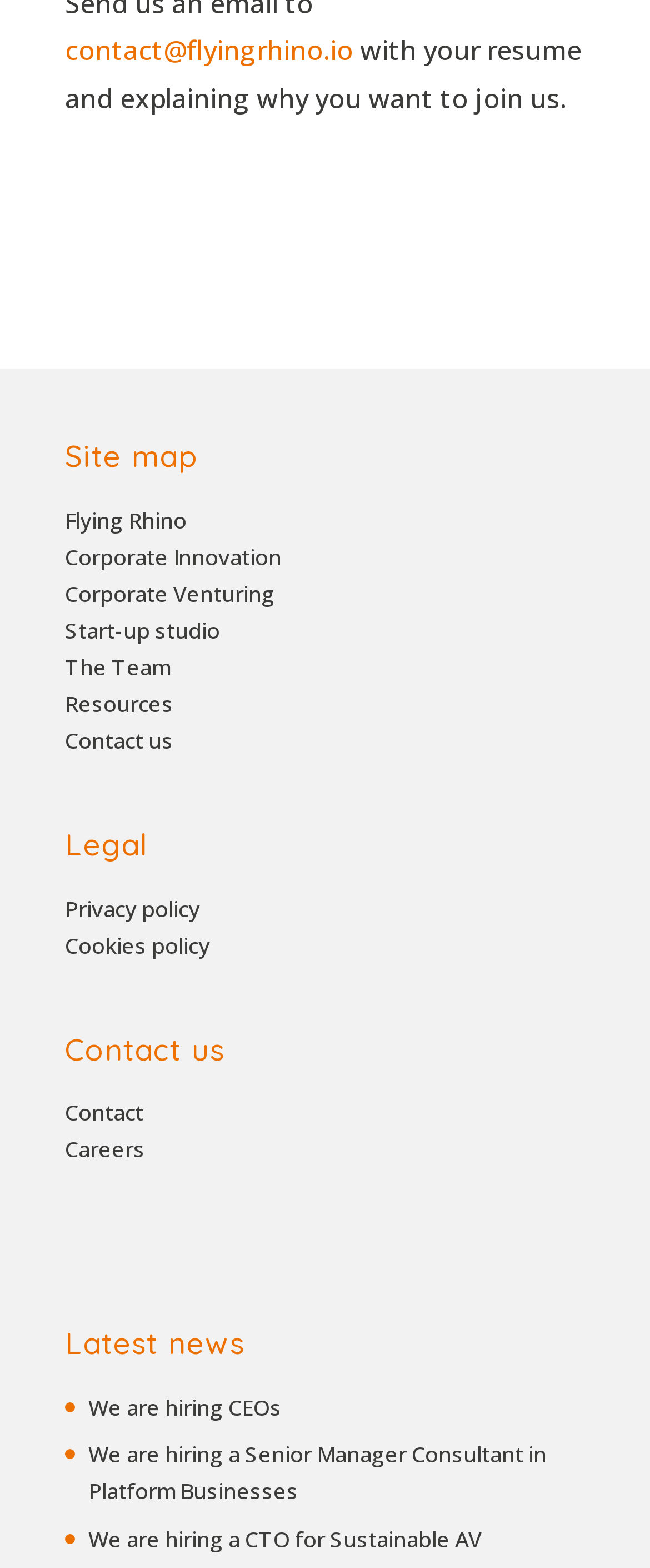What is the last news title?
Refer to the image and provide a detailed answer to the question.

I looked at the link elements under the 'Latest news' heading and found the last news title to be 'We are hiring a Senior Manager Consultant in Platform Businesses'.